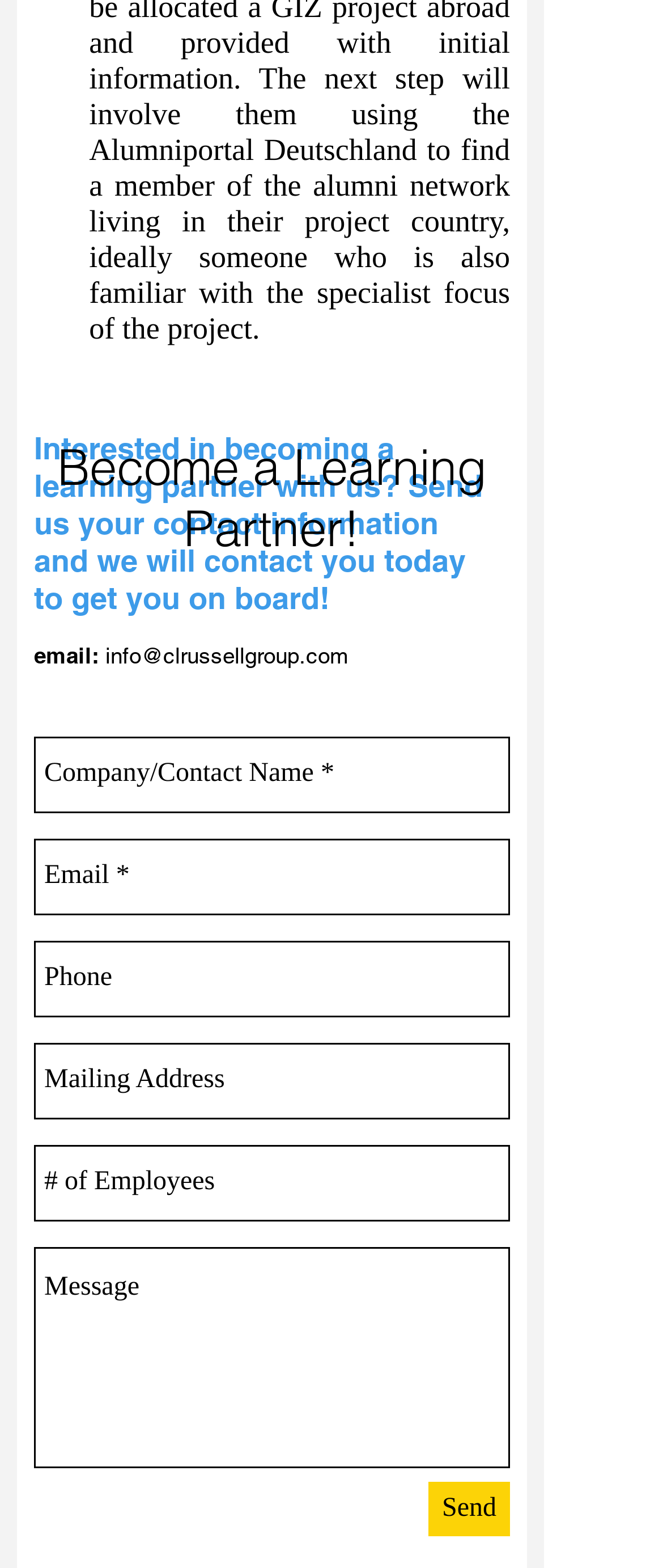Specify the bounding box coordinates of the area to click in order to follow the given instruction: "Enter company or contact name."

[0.051, 0.47, 0.769, 0.519]